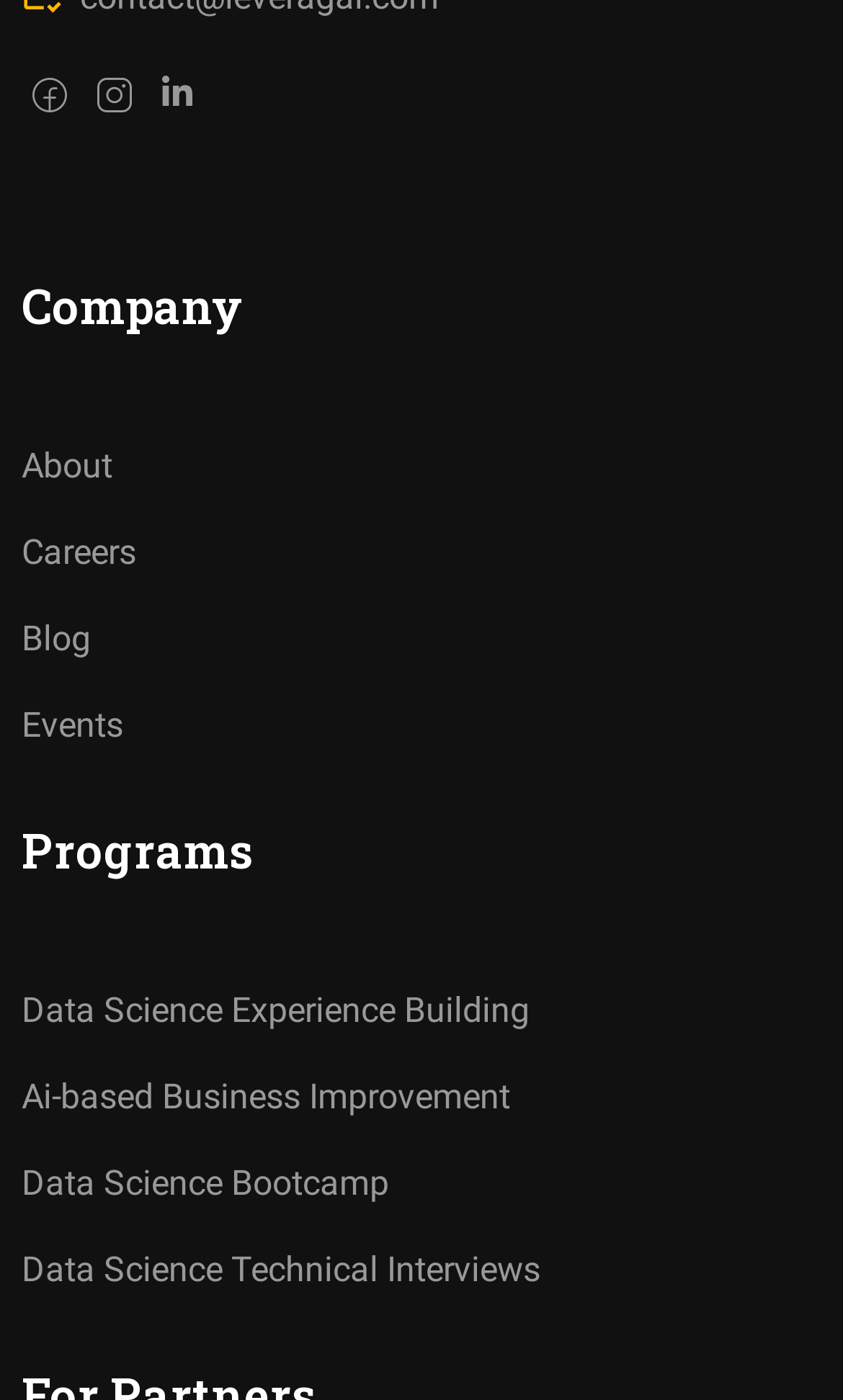Identify the bounding box coordinates of the region that should be clicked to execute the following instruction: "visit Leveragai Facebook".

[0.038, 0.052, 0.079, 0.081]